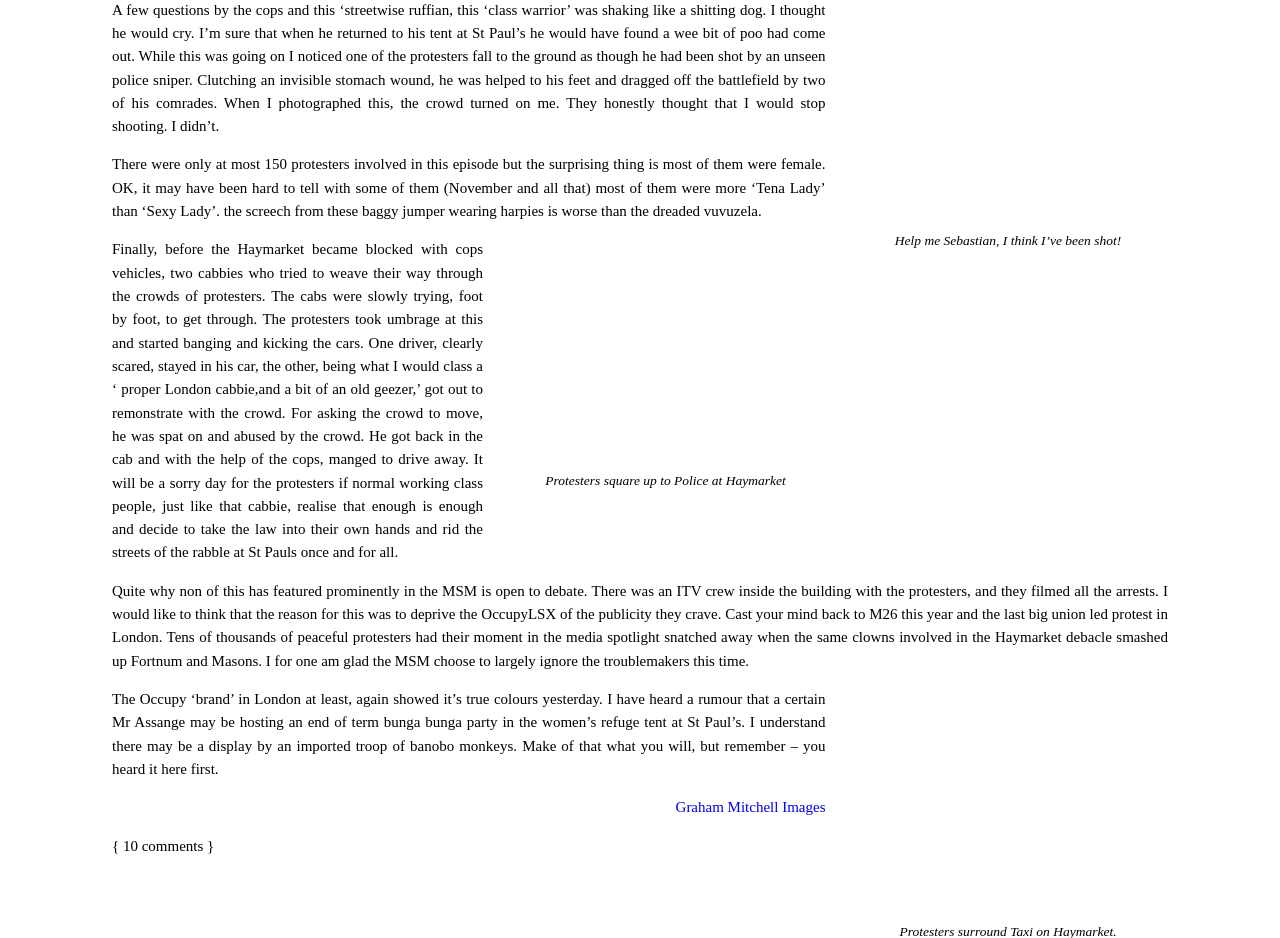What is the name of the photographer mentioned in the article?
Using the details from the image, give an elaborate explanation to answer the question.

The text mentions a link to 'Graham Mitchell Images', suggesting that Graham Mitchell is the photographer who took the photos described in the article.